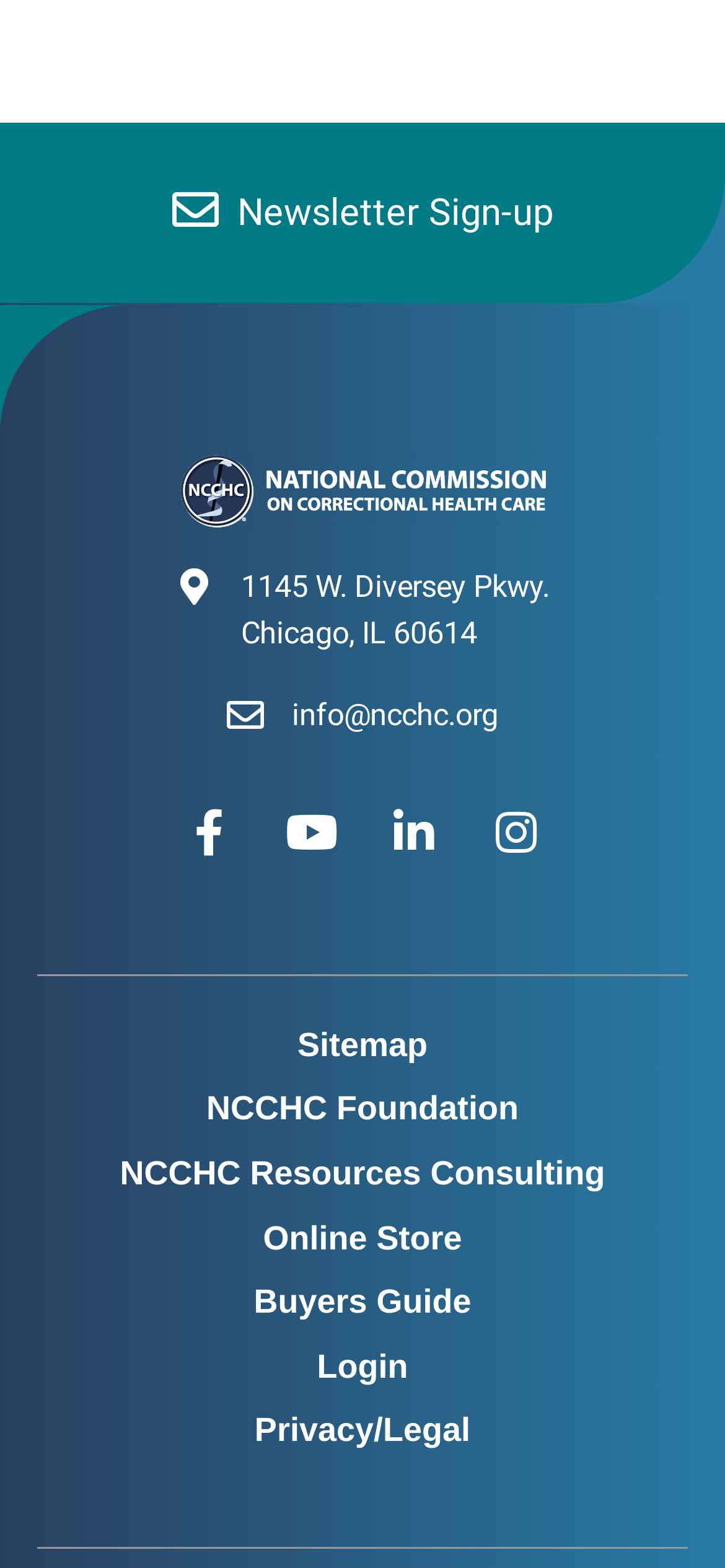How many navigation links are present in the menu?
Make sure to answer the question with a detailed and comprehensive explanation.

The navigation links can be found in the menu element located at the bottom of the webpage, and they are Sitemap, NCCHC Foundation, NCCHC Resources Consulting, Online Store, Buyers Guide, Login, and Privacy/Legal.